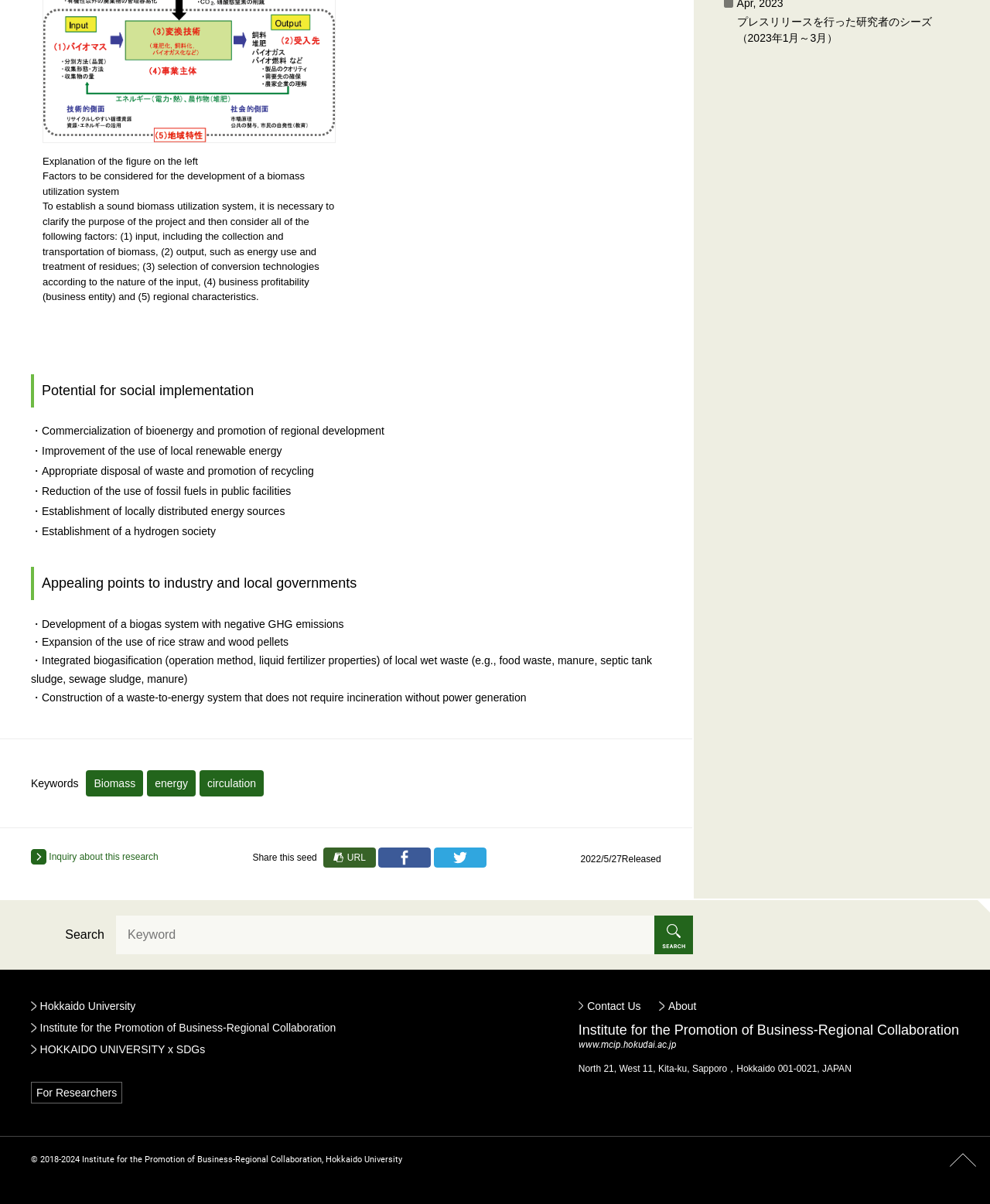Predict the bounding box coordinates of the area that should be clicked to accomplish the following instruction: "Inquire about this research". The bounding box coordinates should consist of four float numbers between 0 and 1, i.e., [left, top, right, bottom].

[0.031, 0.705, 0.16, 0.719]